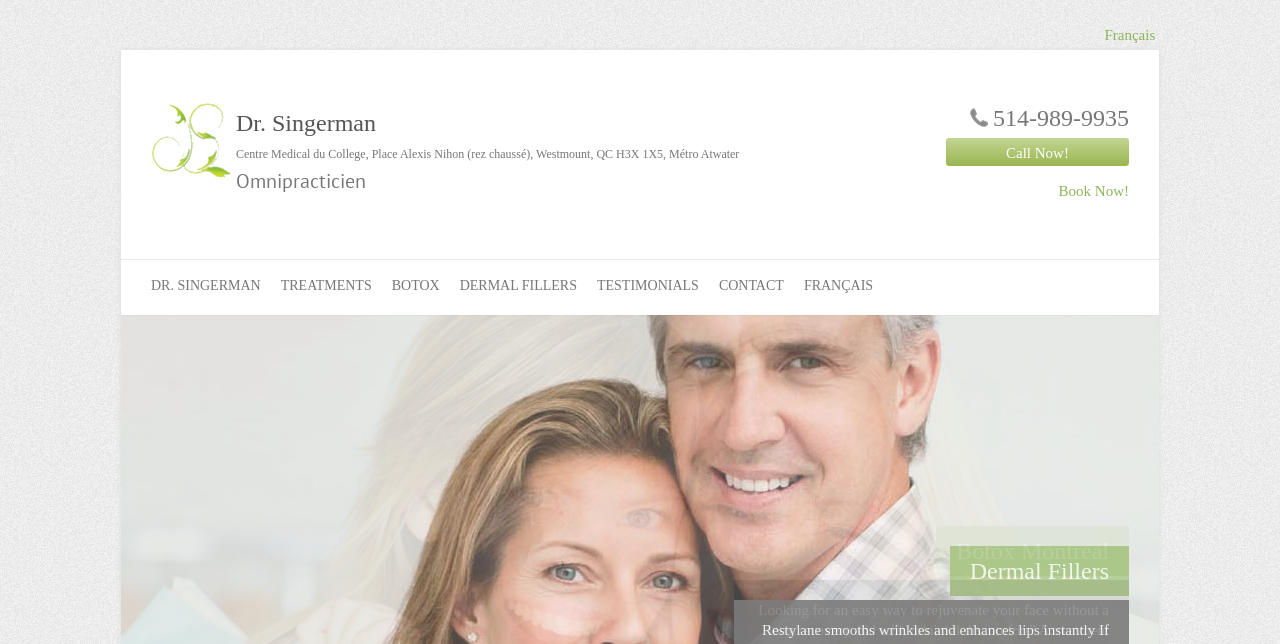Identify the bounding box coordinates for the region of the element that should be clicked to carry out the instruction: "Book an appointment". The bounding box coordinates should be four float numbers between 0 and 1, i.e., [left, top, right, bottom].

[0.739, 0.281, 0.882, 0.312]